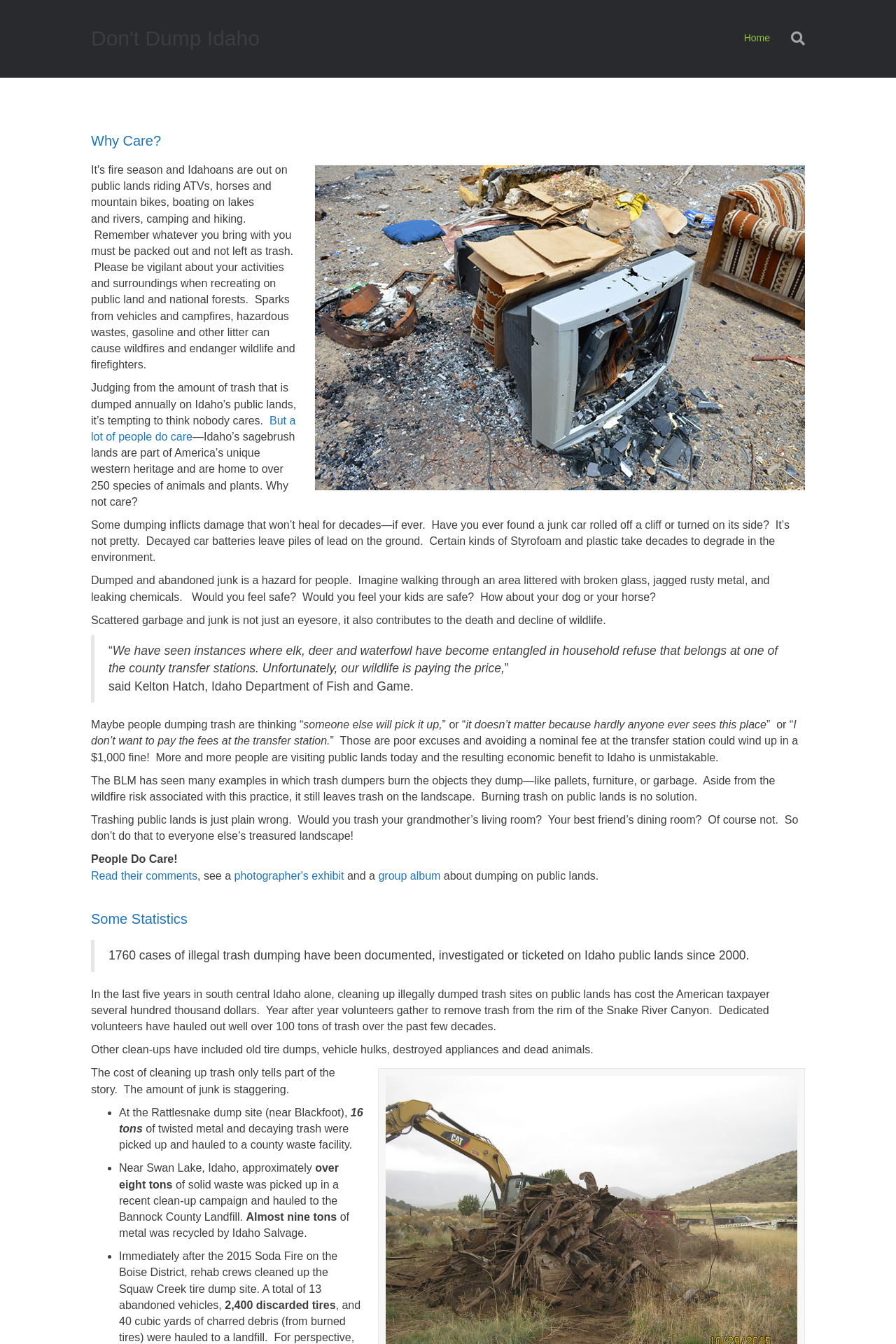What is the main issue discussed on this webpage?
Refer to the image and offer an in-depth and detailed answer to the question.

The webpage discusses the problem of people dumping trash on public lands in Idaho, highlighting the negative impacts on the environment and wildlife, and encouraging readers to take action to prevent it.